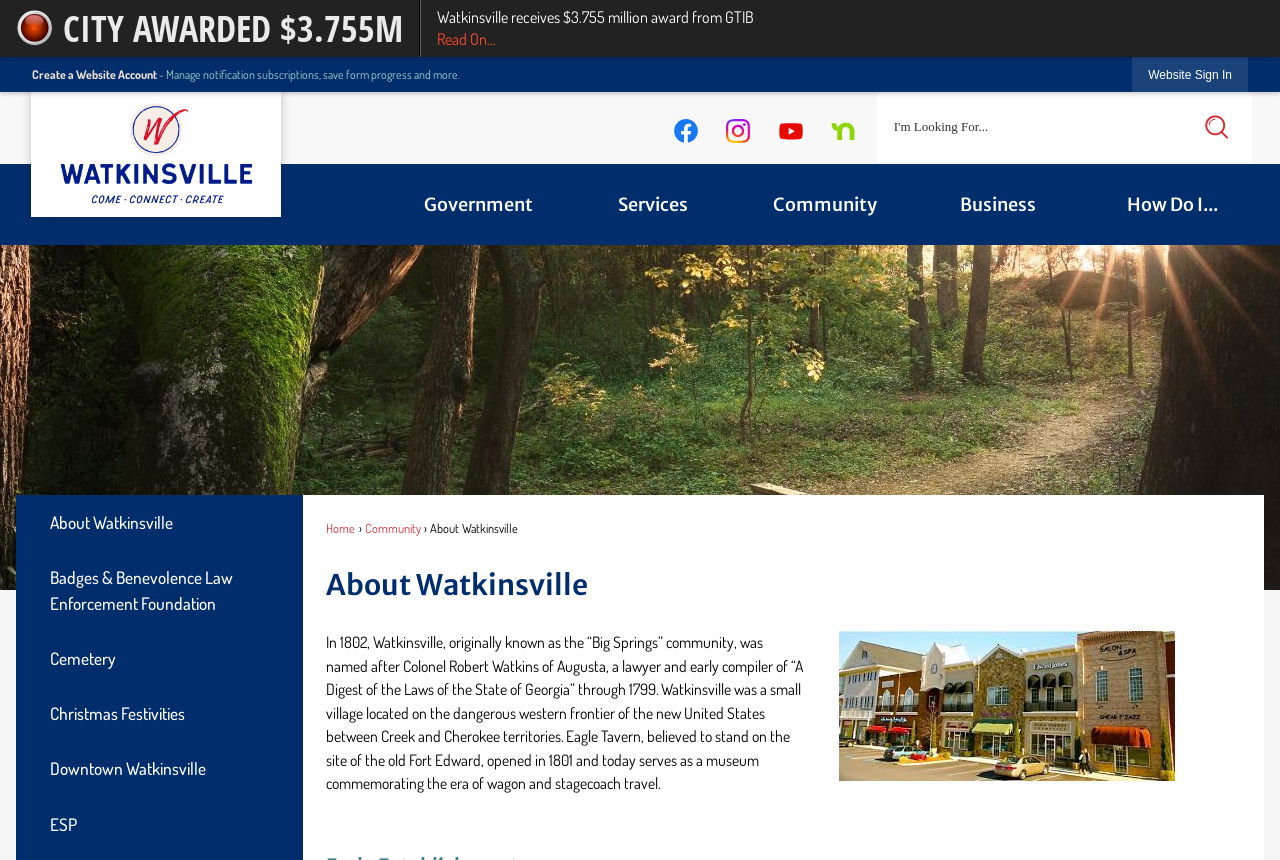By analyzing the image, answer the following question with a detailed response: What is the year when Watkinsville was named after Colonel Robert Watkins?

According to the webpage, Watkinsville was named after Colonel Robert Watkins in 1802, when it was originally known as the 'Big Springs' community.